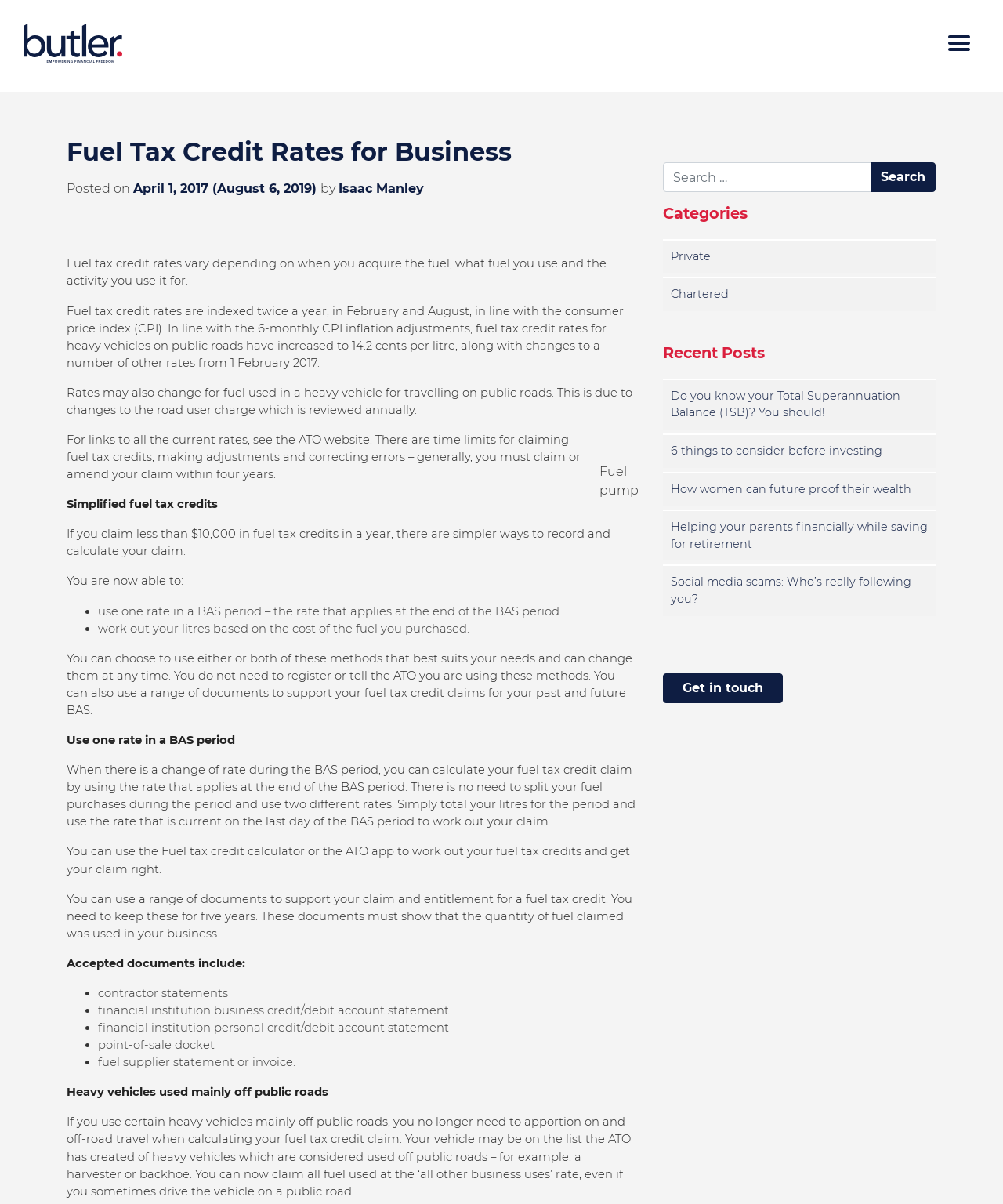Identify and provide the text content of the webpage's primary headline.

Fuel Tax Credit Rates for Business